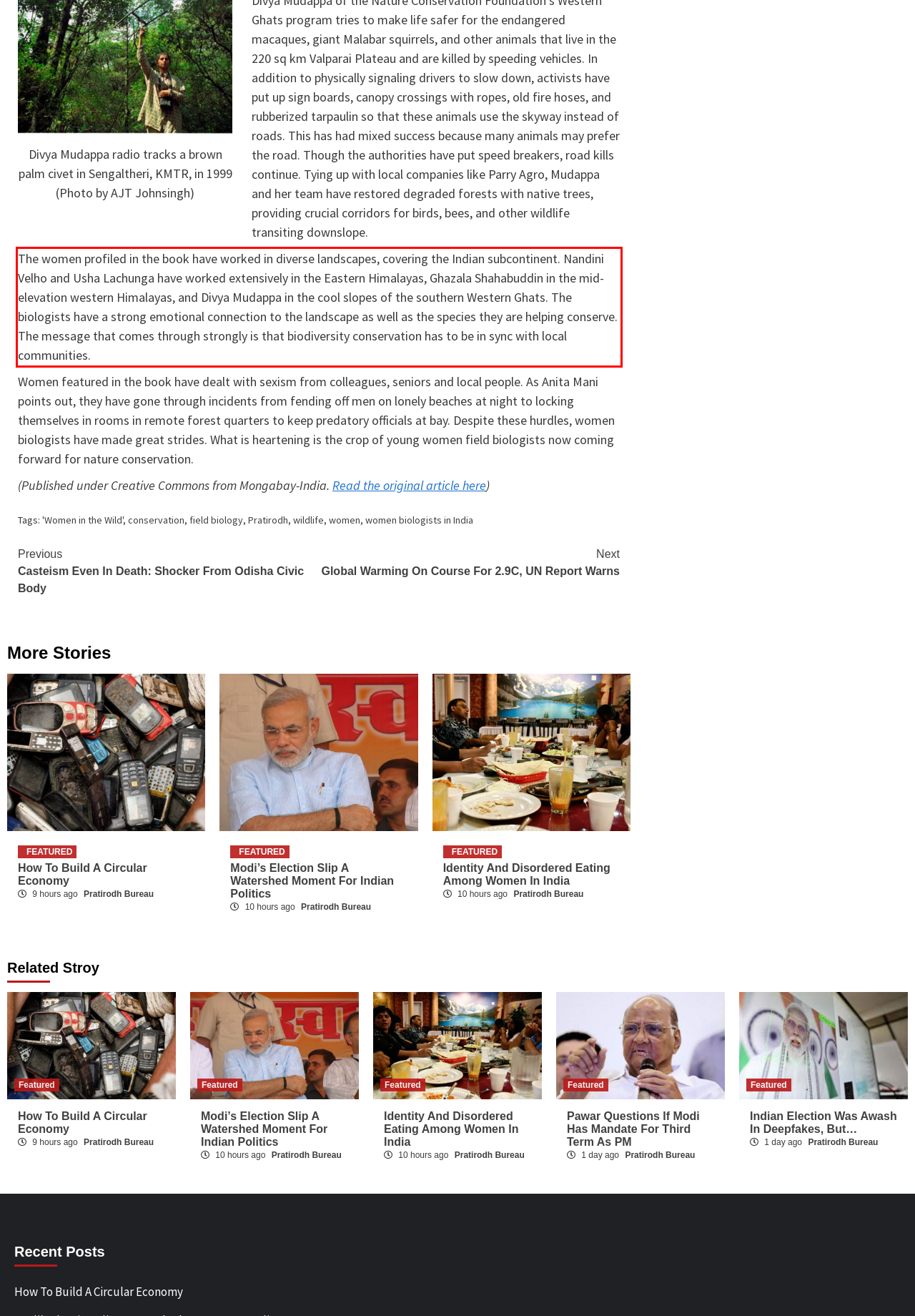By examining the provided screenshot of a webpage, recognize the text within the red bounding box and generate its text content.

The women profiled in the book have worked in diverse landscapes, covering the Indian subcontinent. Nandini Velho and Usha Lachunga have worked extensively in the Eastern Himalayas, Ghazala Shahabuddin in the mid-elevation western Himalayas, and Divya Mudappa in the cool slopes of the southern Western Ghats. The biologists have a strong emotional connection to the landscape as well as the species they are helping conserve. The message that comes through strongly is that biodiversity conservation has to be in sync with local communities.